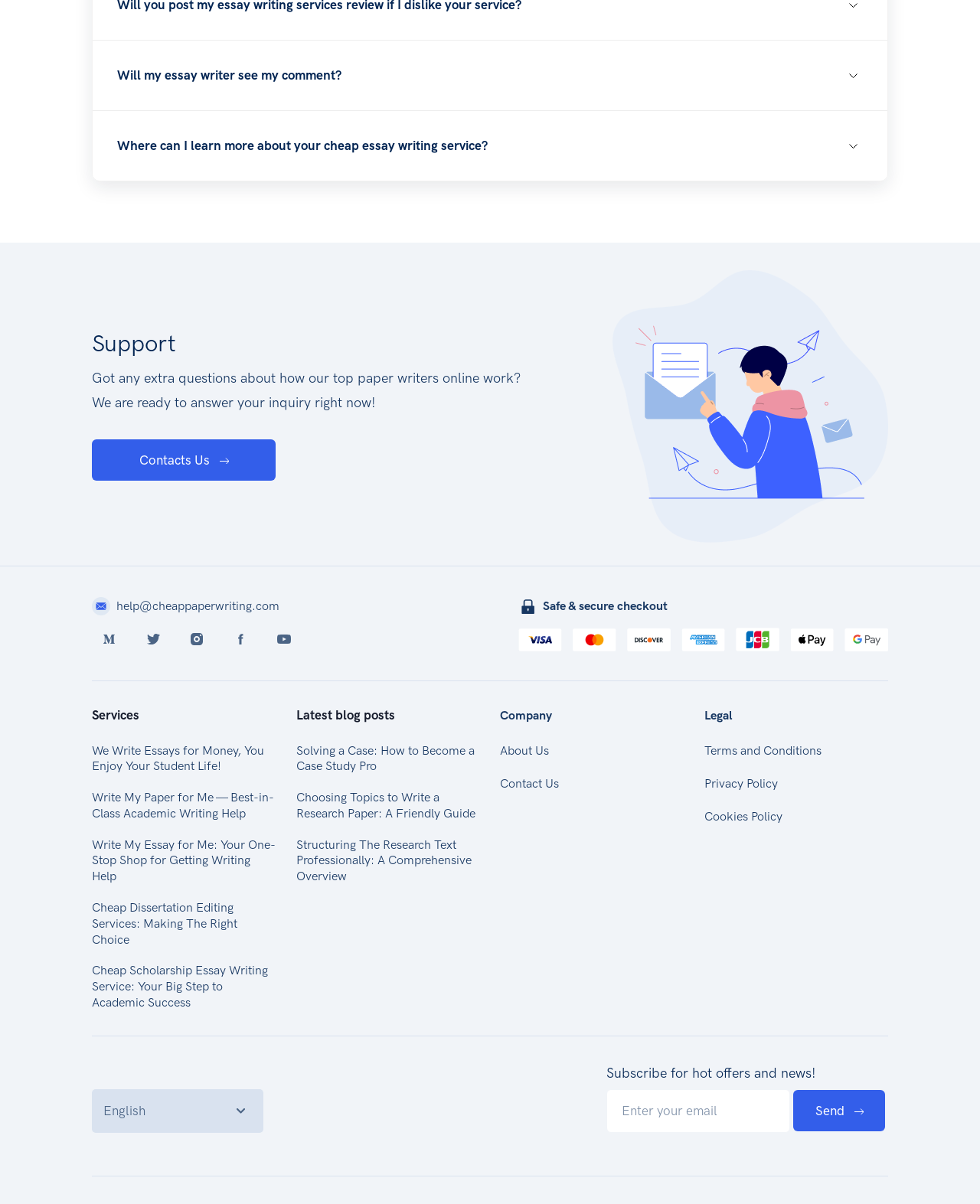Determine the bounding box coordinates of the section I need to click to execute the following instruction: "Enter your email". Provide the coordinates as four float numbers between 0 and 1, i.e., [left, top, right, bottom].

[0.619, 0.905, 0.806, 0.941]